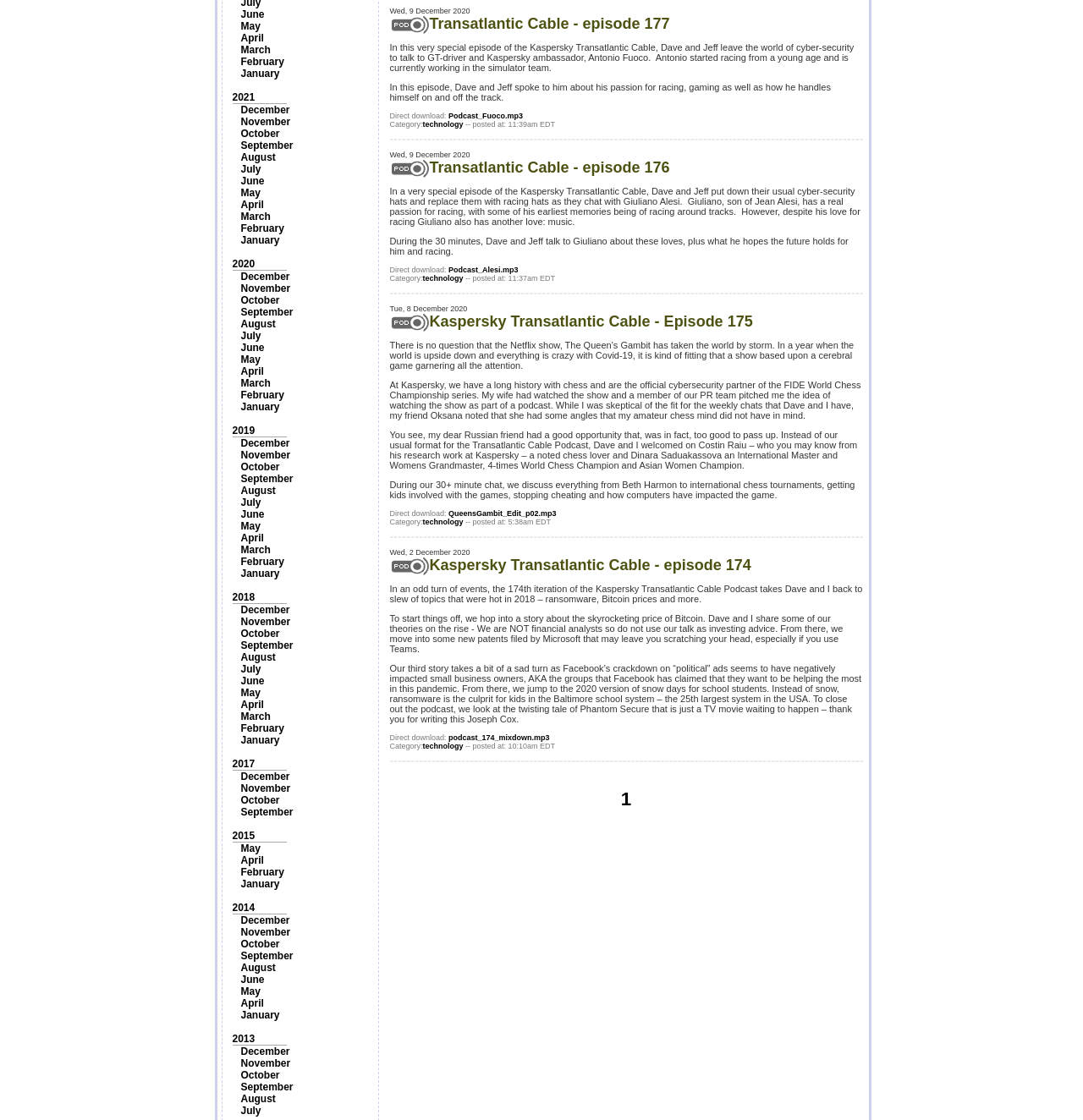Identify the bounding box coordinates for the UI element described by the following text: "March". Provide the coordinates as four float numbers between 0 and 1, in the format [left, top, right, bottom].

[0.222, 0.486, 0.25, 0.496]